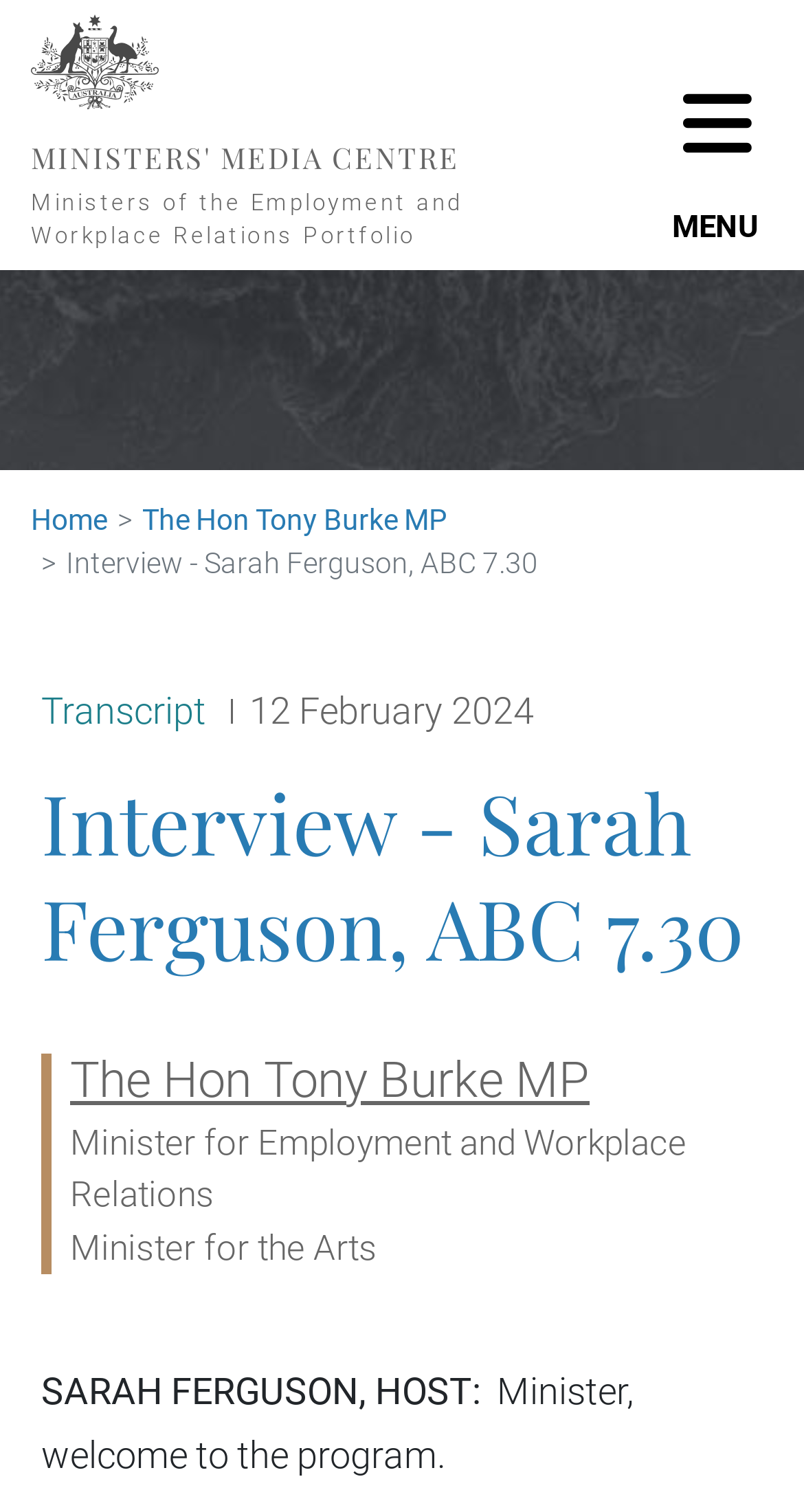Give a one-word or short phrase answer to the question: 
What is the date of the interview?

12 February 2024